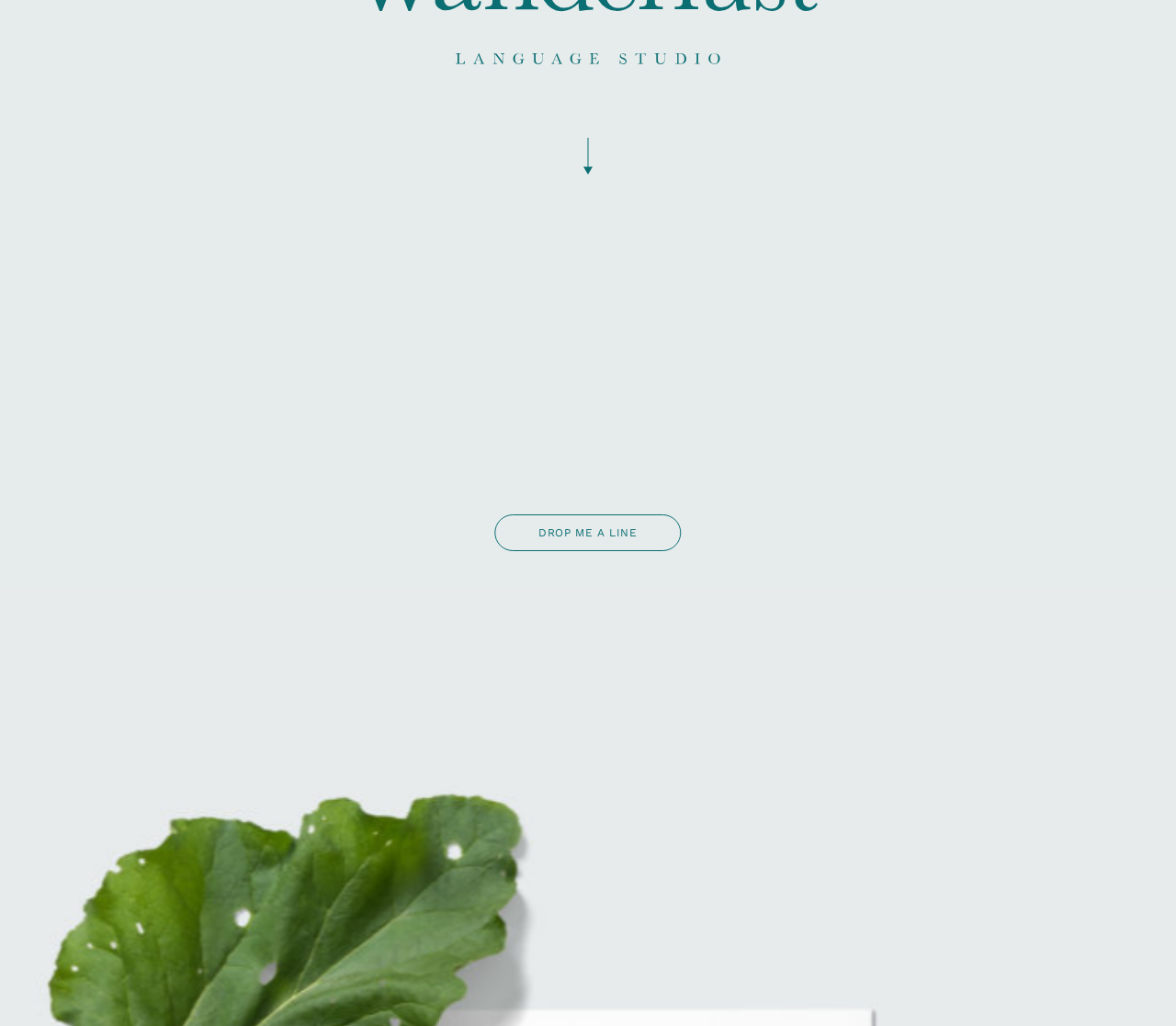Using the provided description: "Imprint", find the bounding box coordinates of the corresponding UI element. The output should be four float numbers between 0 and 1, in the format [left, top, right, bottom].

[0.928, 0.543, 0.969, 0.555]